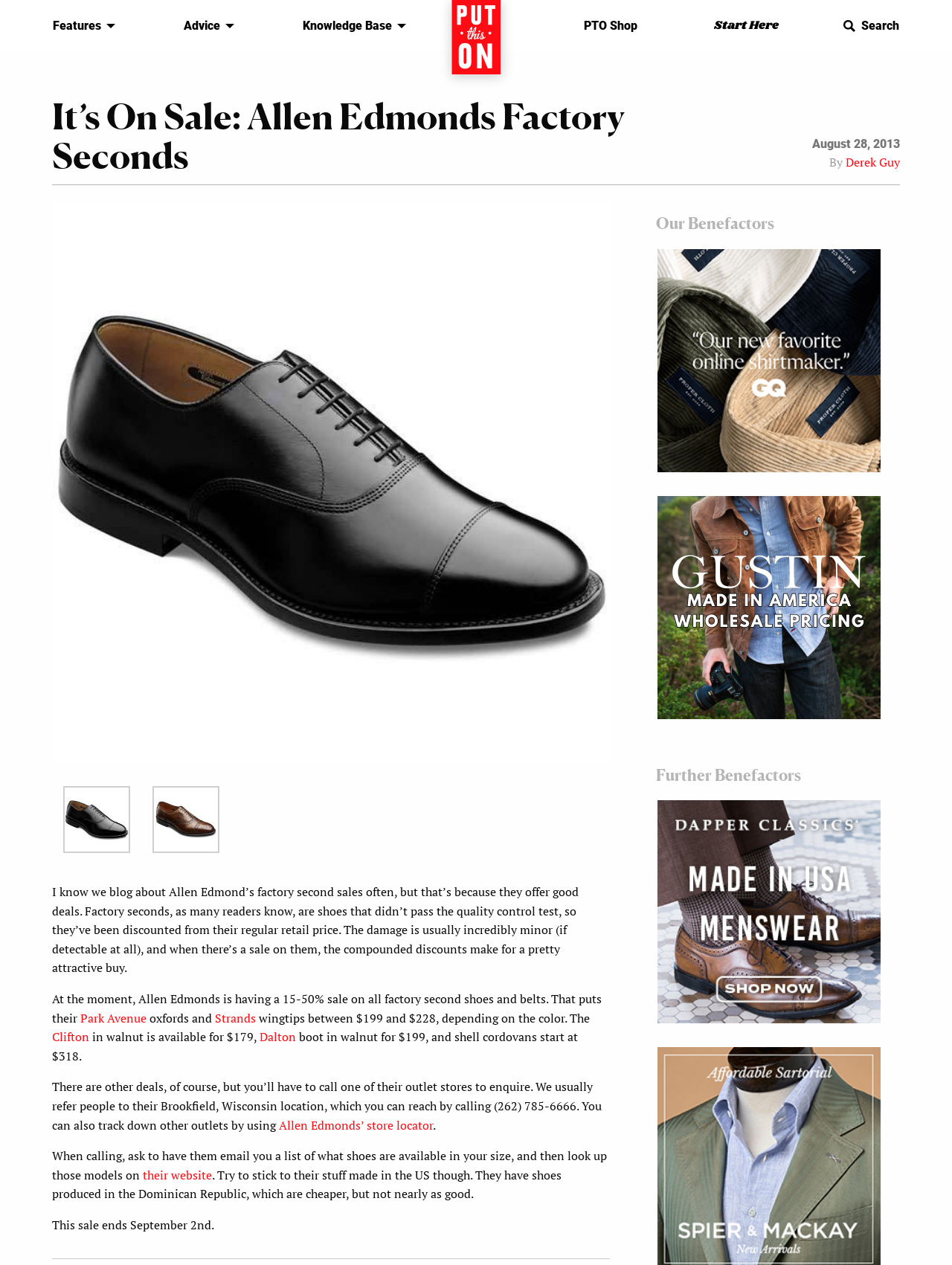What is the location of the outlet store mentioned? Based on the image, give a response in one word or a short phrase.

Brookfield, Wisconsin